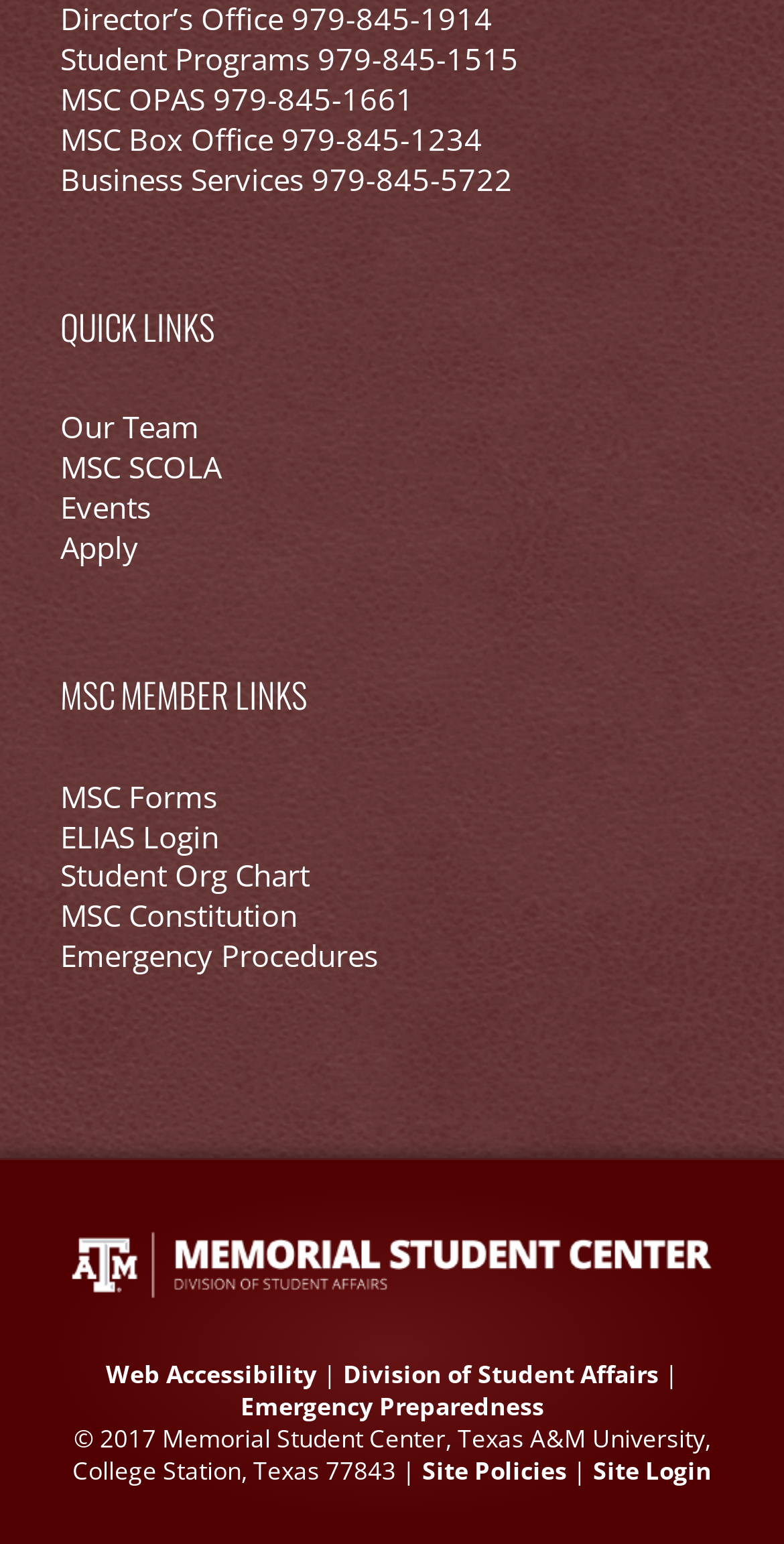What is the link below 'QUICK LINKS'?
Look at the image and provide a short answer using one word or a phrase.

Our Team